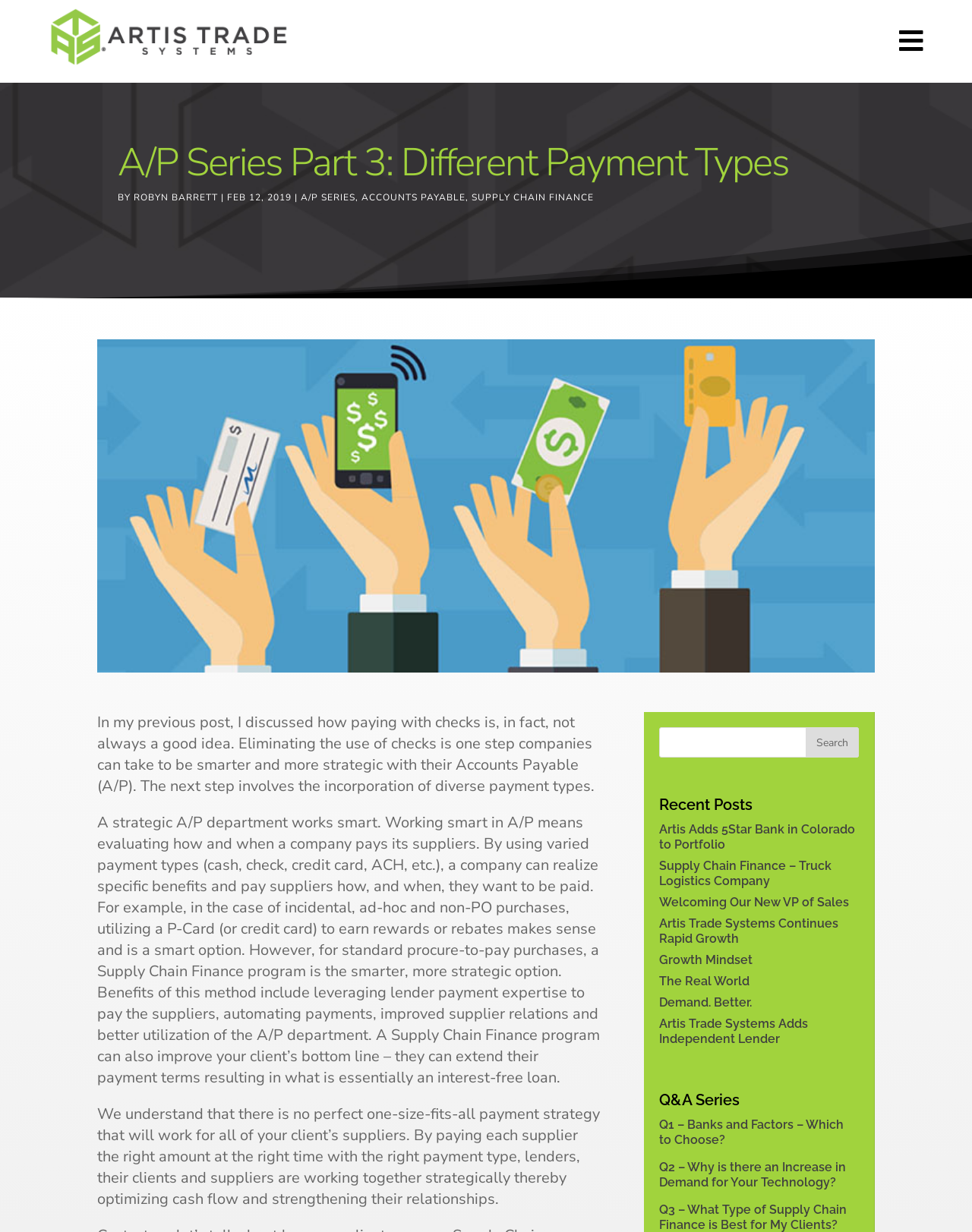Identify the bounding box coordinates for the element that needs to be clicked to fulfill this instruction: "Read the article by Robyn Barrett". Provide the coordinates in the format of four float numbers between 0 and 1: [left, top, right, bottom].

[0.138, 0.155, 0.224, 0.165]